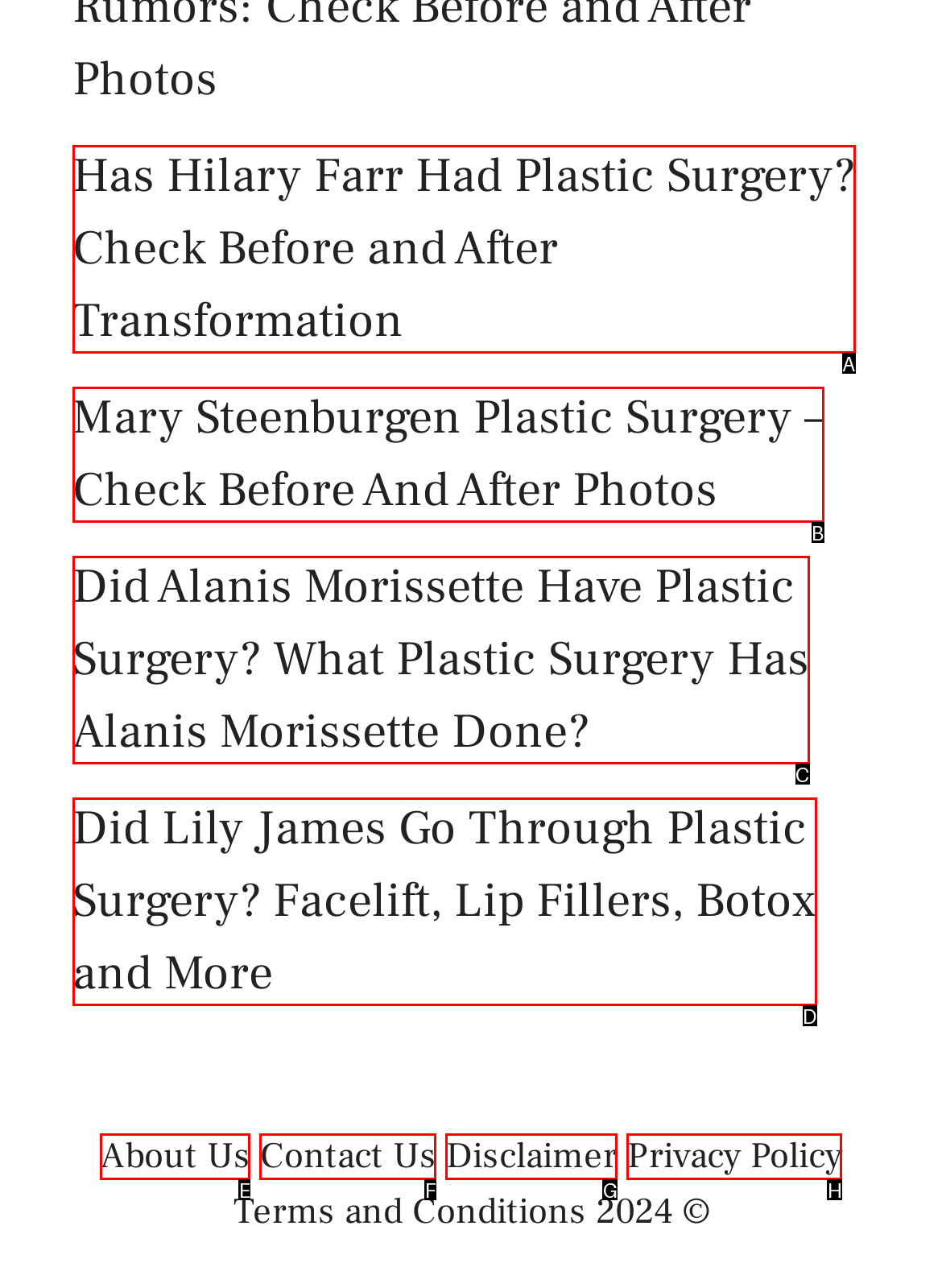Point out the option that best suits the description: Contact Us
Indicate your answer with the letter of the selected choice.

F